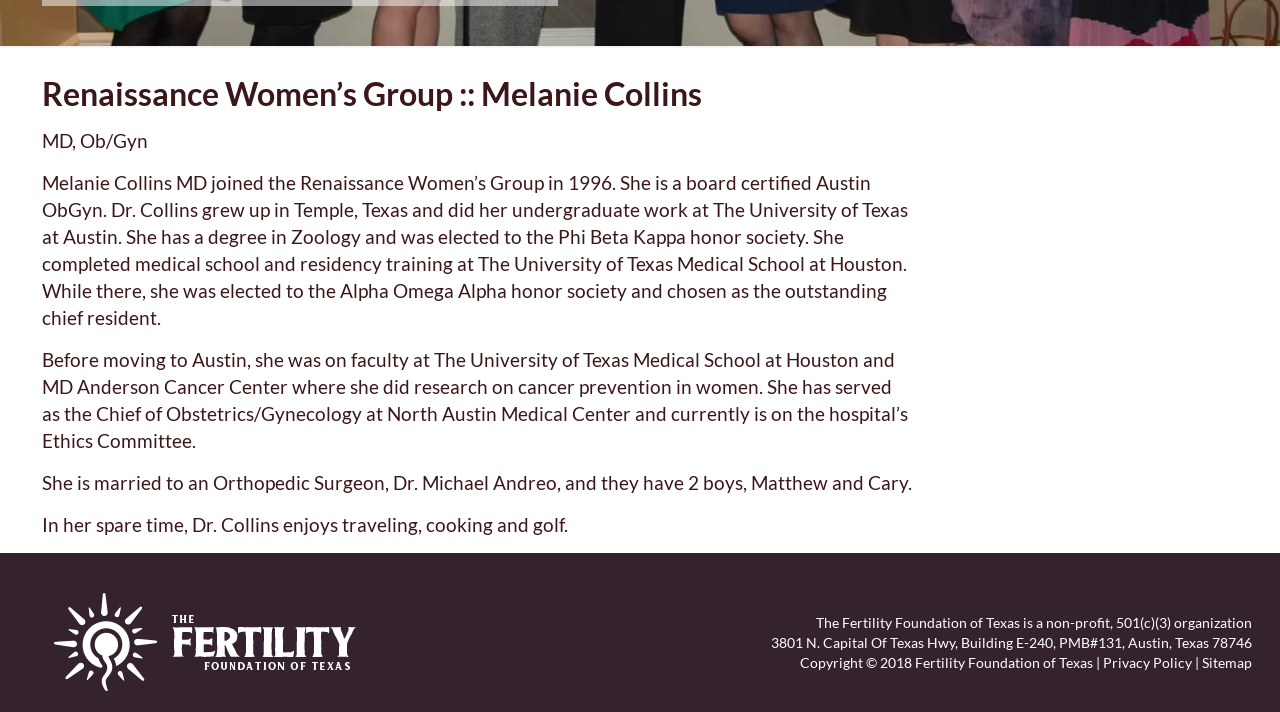Determine the bounding box for the described UI element: "Sitemap".

[0.939, 0.919, 0.978, 0.942]